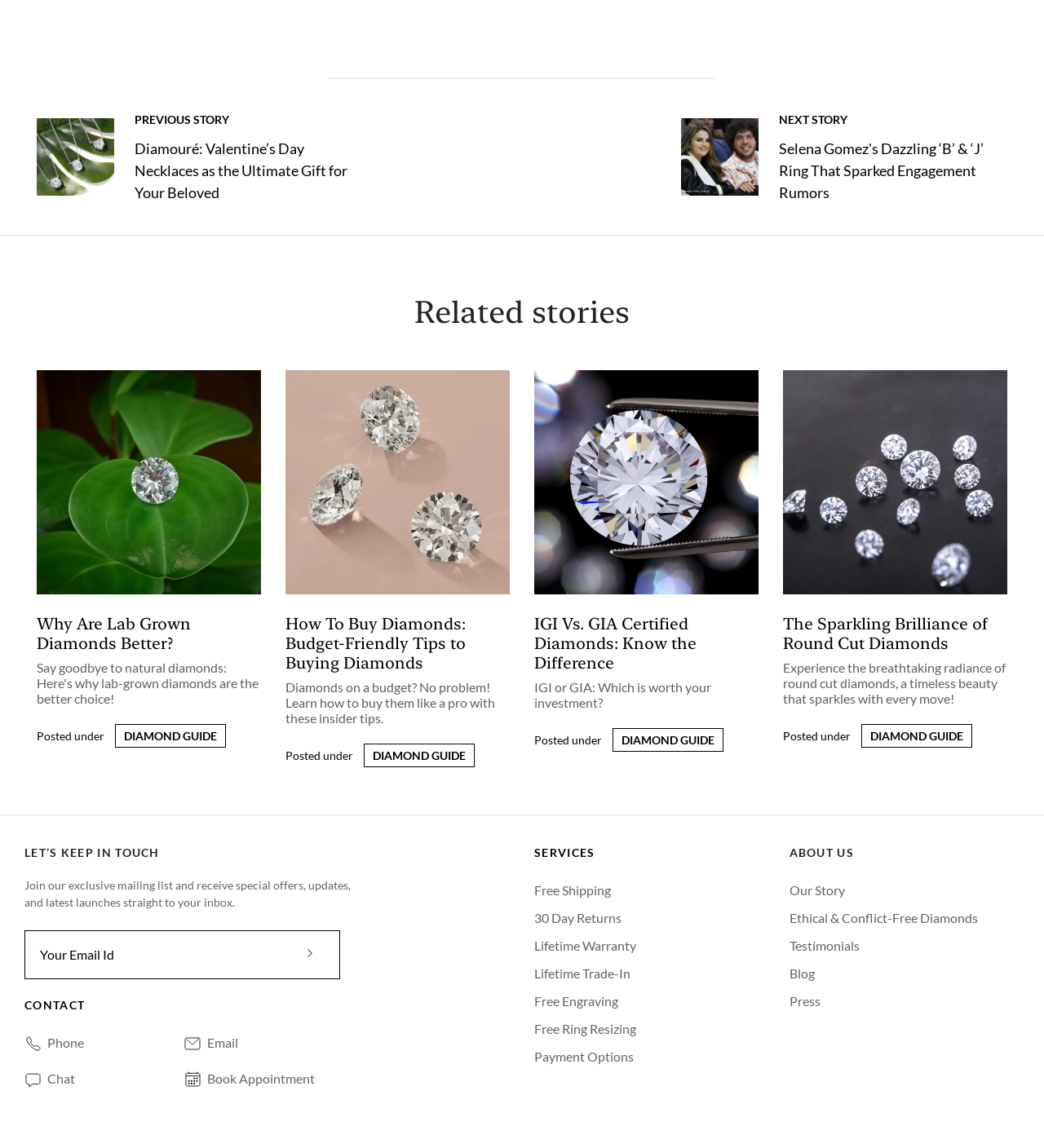Identify the bounding box coordinates of the clickable section necessary to follow the following instruction: "Contact us today". The coordinates should be presented as four float numbers from 0 to 1, i.e., [left, top, right, bottom].

None